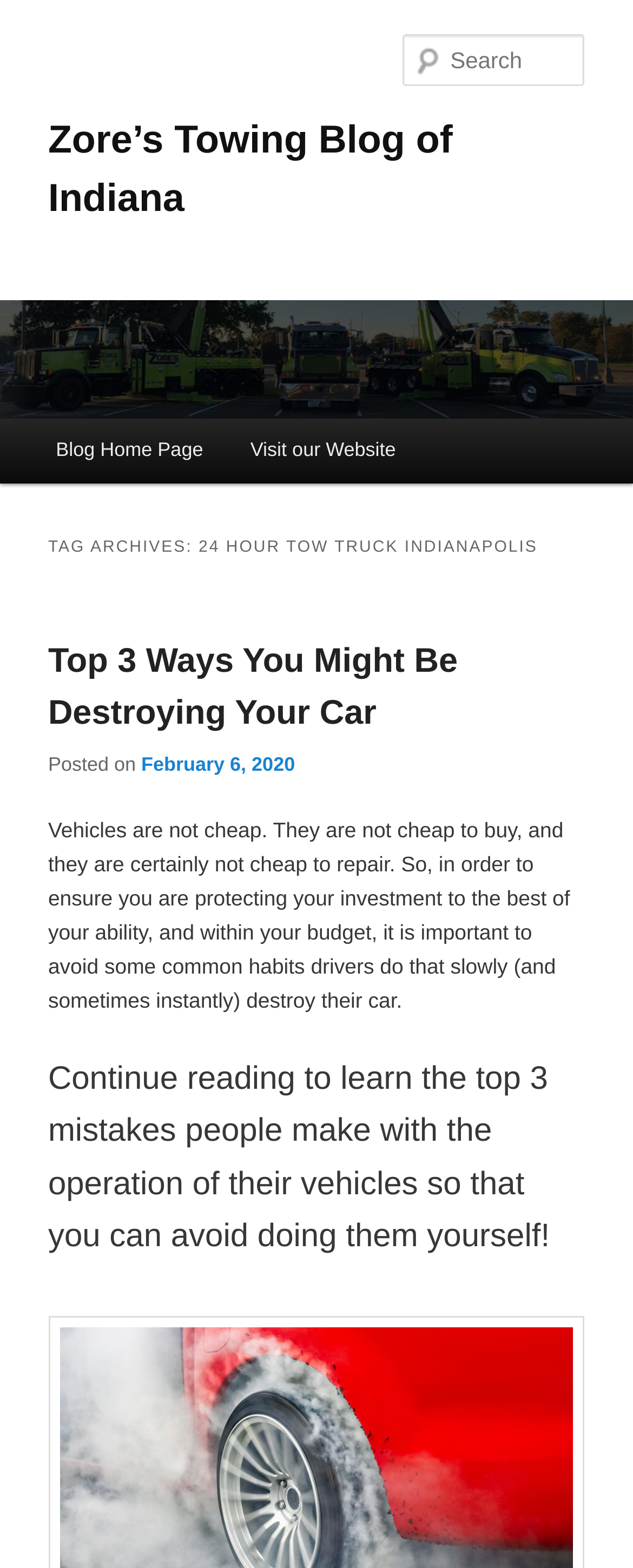Offer a meticulous caption that includes all visible features of the webpage.

The webpage is about Zore's Towing Blog of Indiana, with a focus on 24 hour tow truck services in Indianapolis. At the top, there are two links, "Skip to primary content" and "Skip to secondary content", followed by a heading with the blog's name. Below this, there is a link and an image, both with the same name as the blog.

On the right side, there is a search box with a label "Search". Below the search box, there is a main menu with two links, "Blog Home Page" and "Visit our Website". 

The main content of the page is an archive of blog posts related to 24 hour tow truck services in Indianapolis. The first post is titled "Top 3 Ways You Might Be Destroying Your Car" and has a link to read the full article. The post is dated February 6, 2020, and has a brief summary of the article, which discusses common habits that can damage a car and how to avoid them.